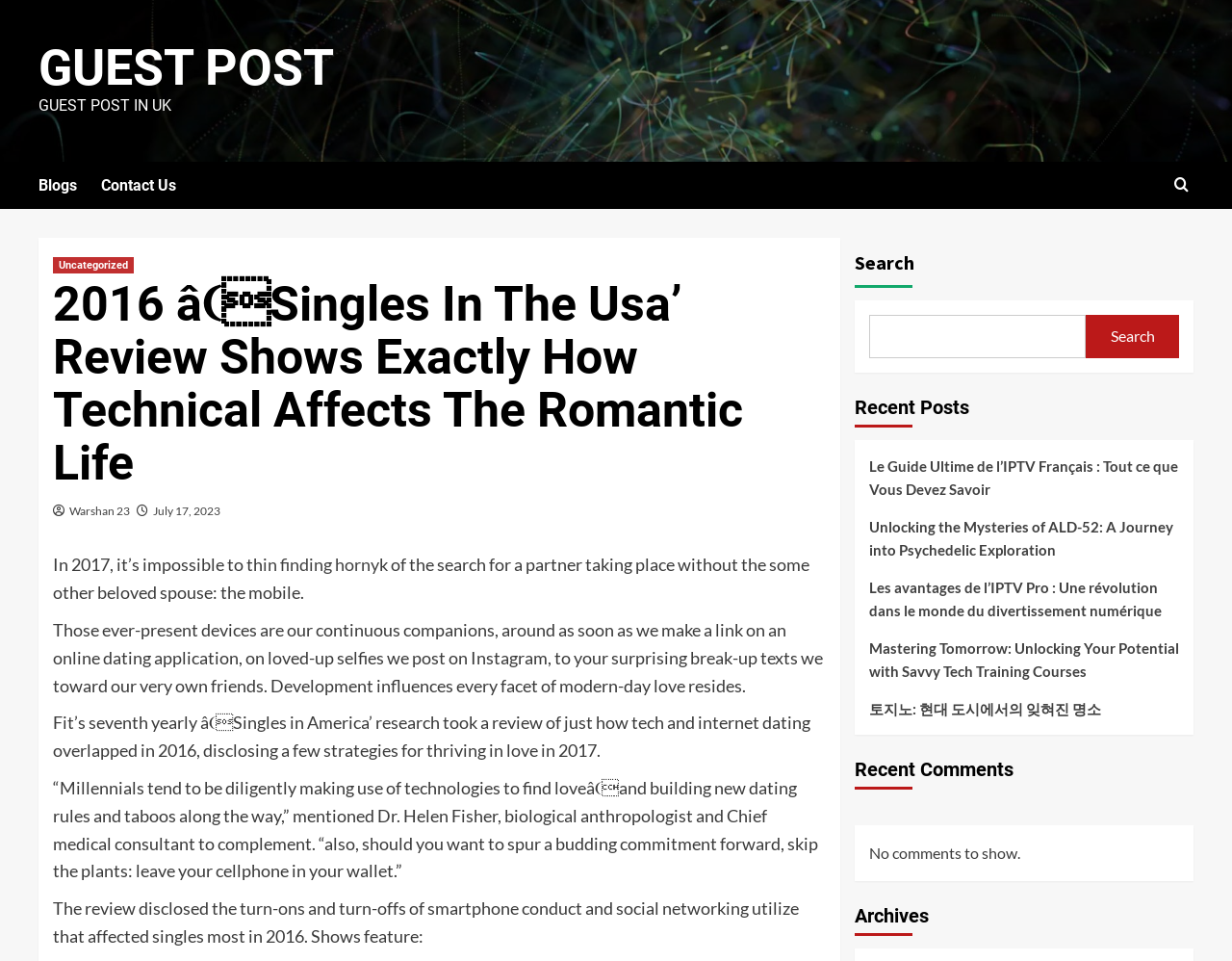Highlight the bounding box coordinates of the region I should click on to meet the following instruction: "Click on 'Contact Us'".

[0.082, 0.168, 0.162, 0.217]